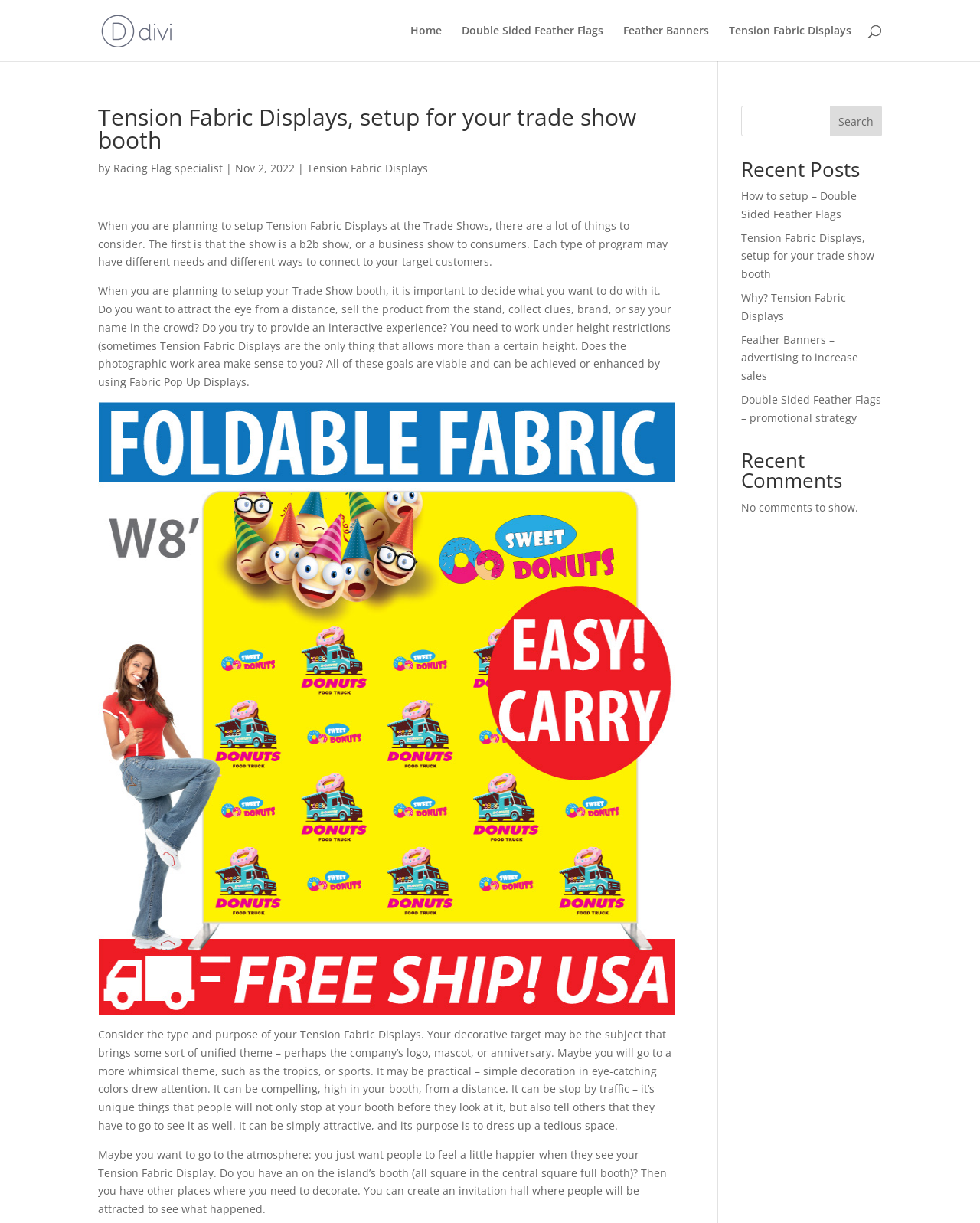Please locate the bounding box coordinates of the region I need to click to follow this instruction: "Search for something".

[0.1, 0.0, 0.9, 0.001]